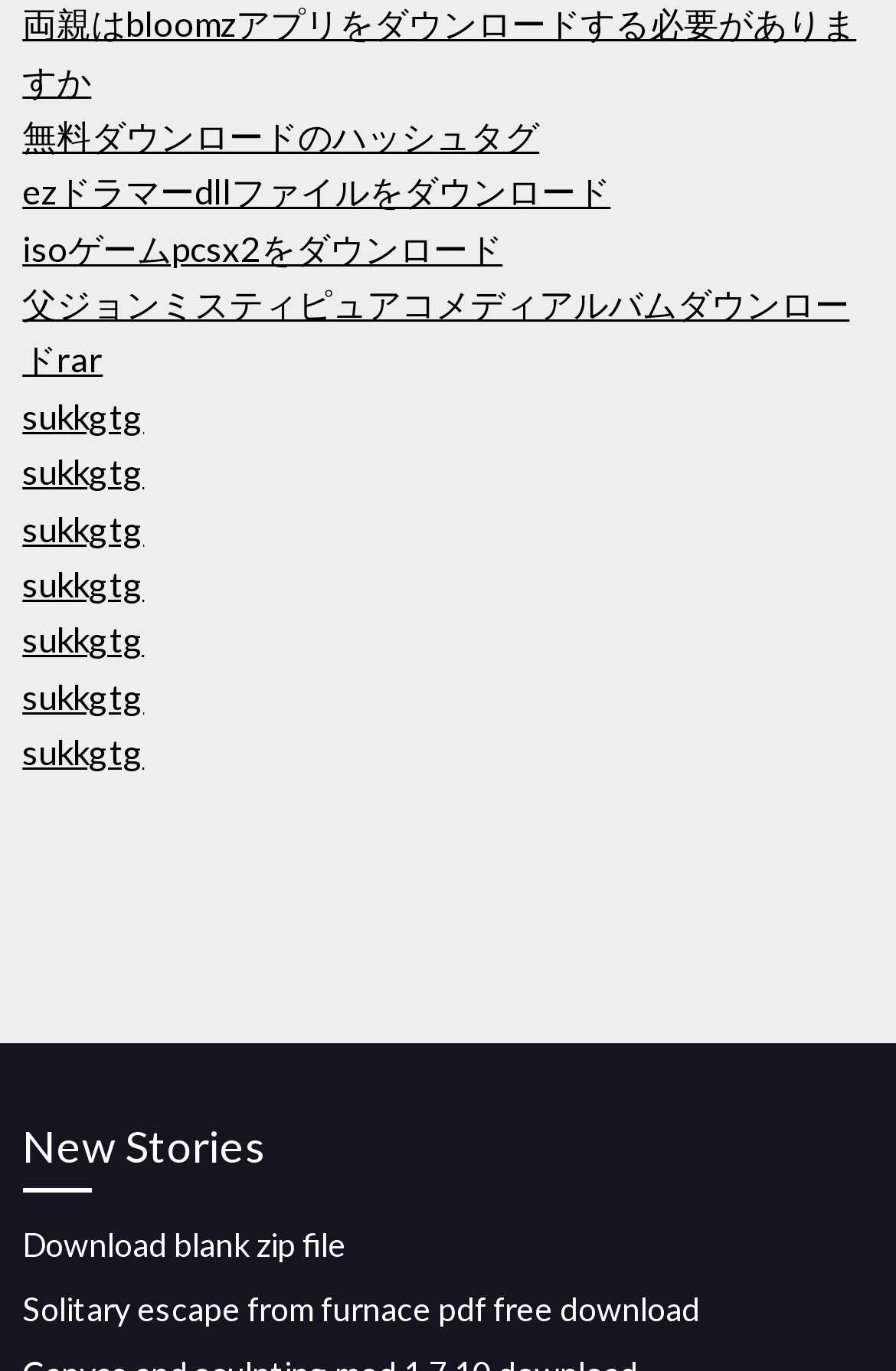Identify the bounding box coordinates of the clickable section necessary to follow the following instruction: "Download isoゲームpcsx2". The coordinates should be presented as four float numbers from 0 to 1, i.e., [left, top, right, bottom].

[0.025, 0.165, 0.561, 0.195]